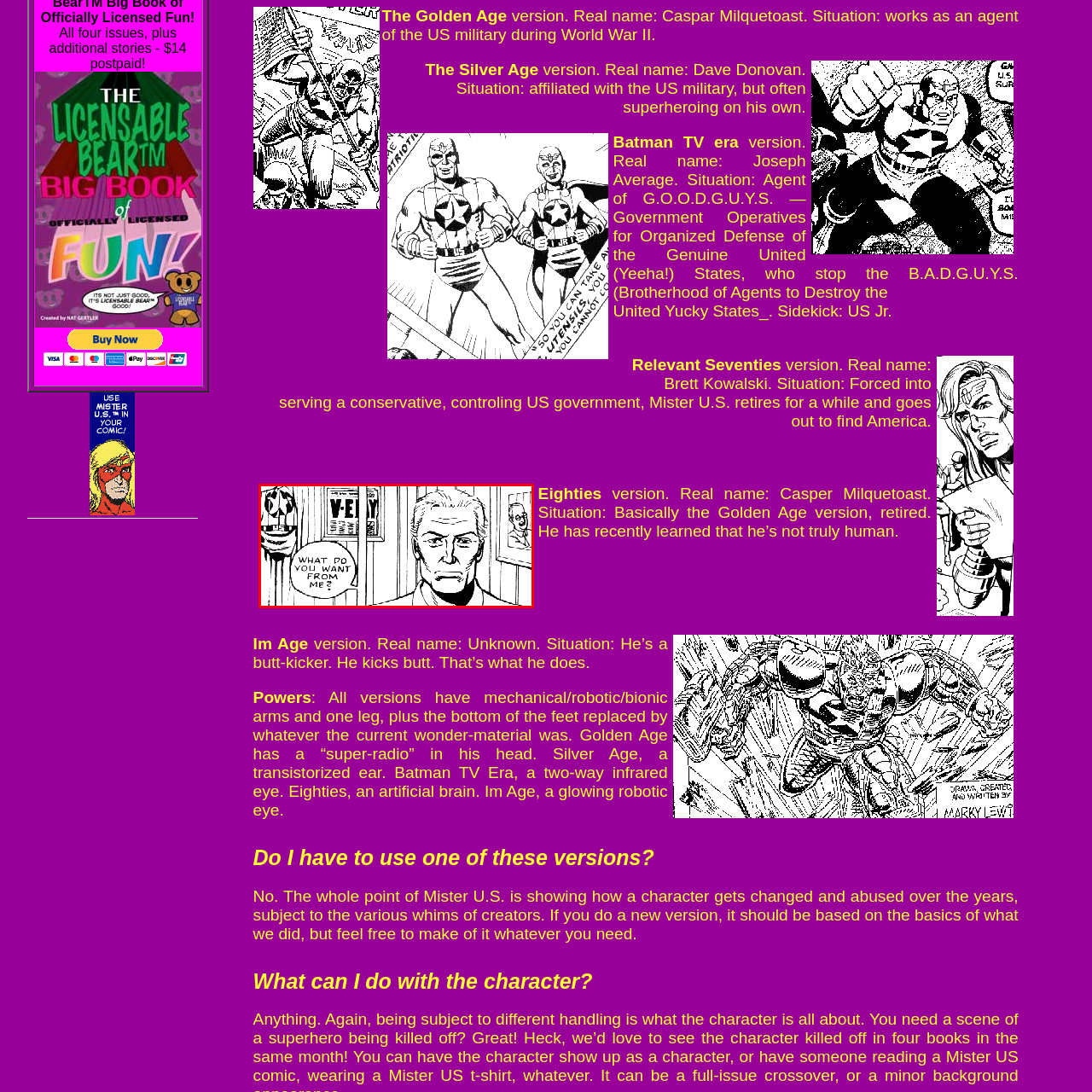Please look at the image highlighted by the red box, What is written on the newspaper in the background?
 Provide your answer using a single word or phrase.

VERY